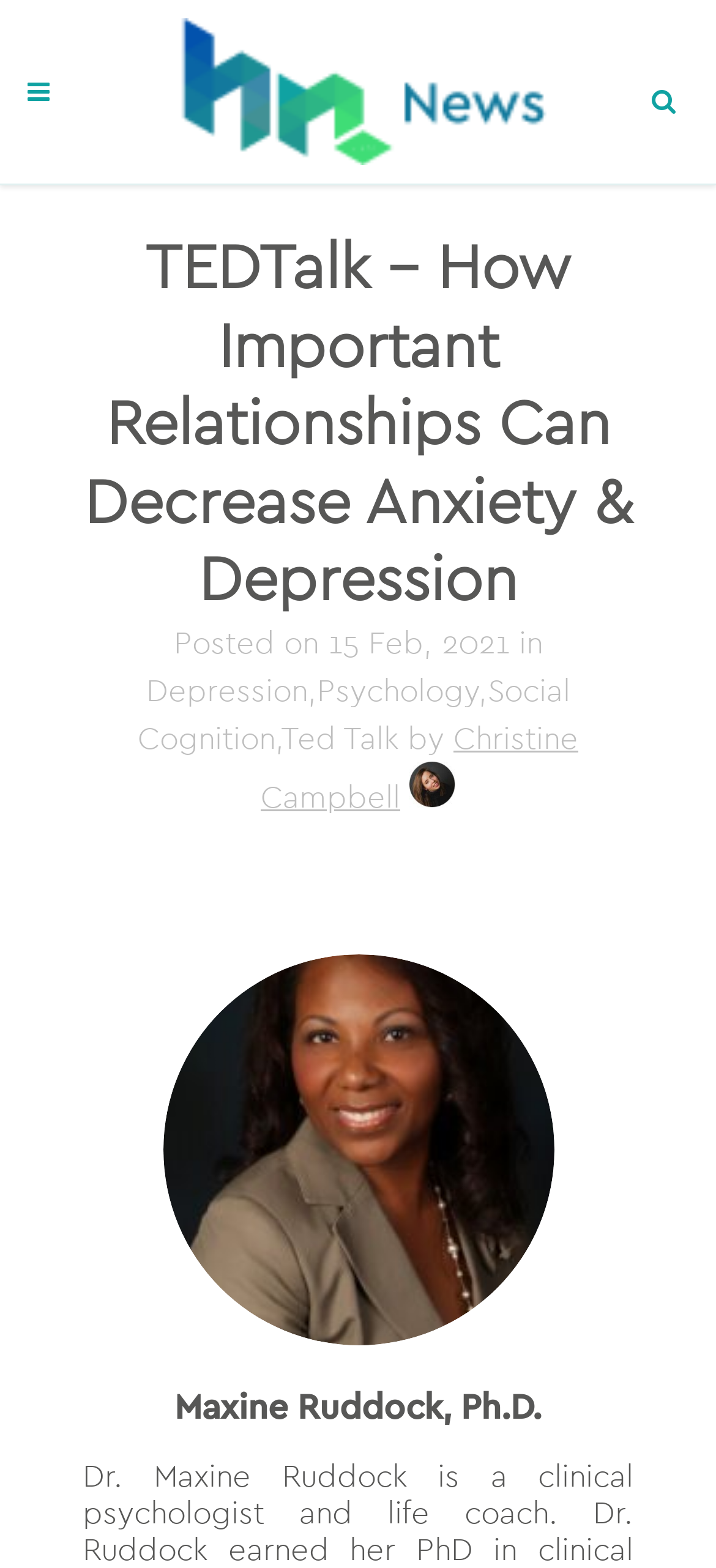Please provide the bounding box coordinate of the region that matches the element description: Christine Campbell. Coordinates should be in the format (top-left x, top-left y, bottom-right x, bottom-right y) and all values should be between 0 and 1.

[0.364, 0.457, 0.808, 0.52]